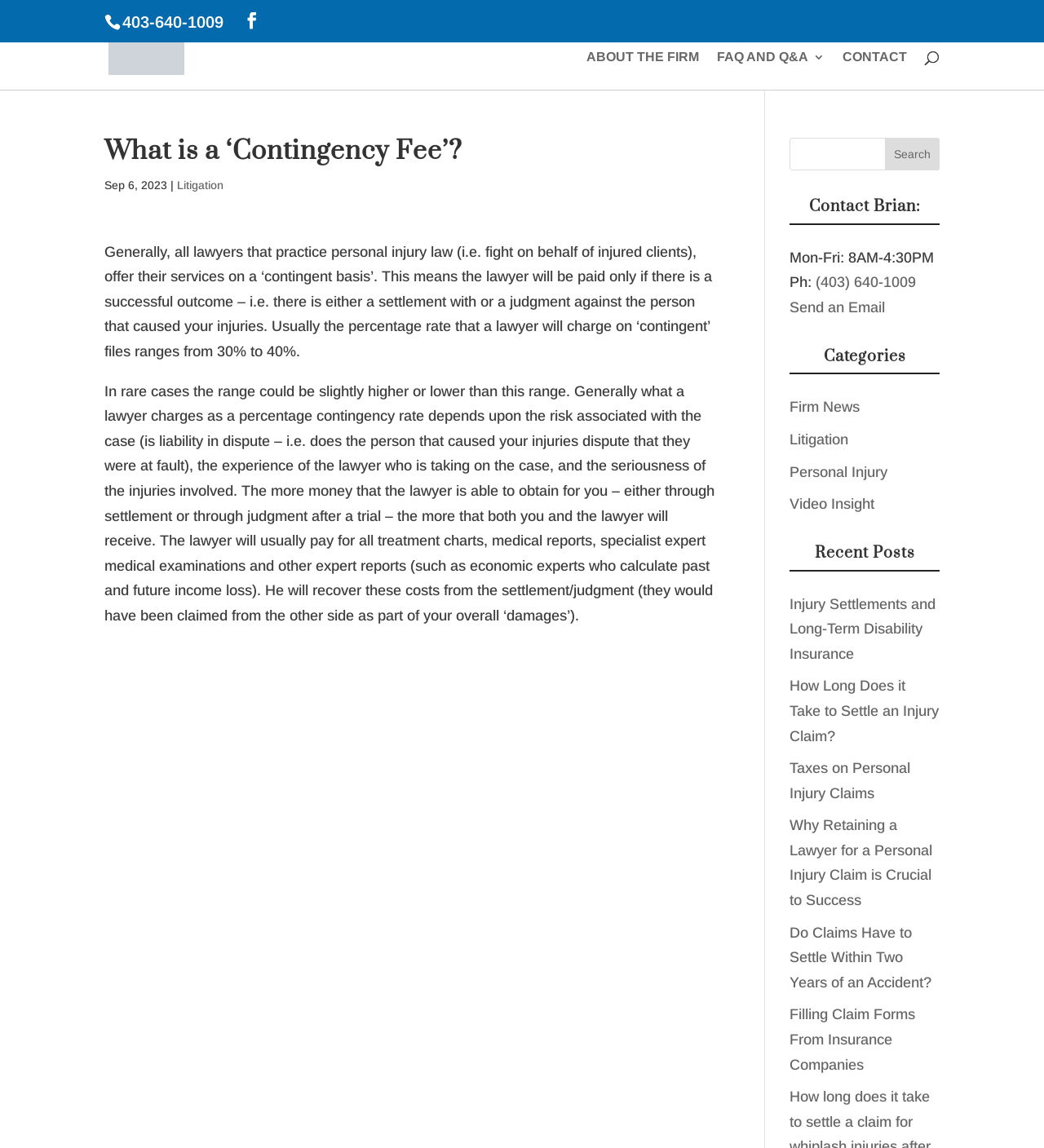Extract the main title from the webpage.

What is a ‘Contingency Fee’?